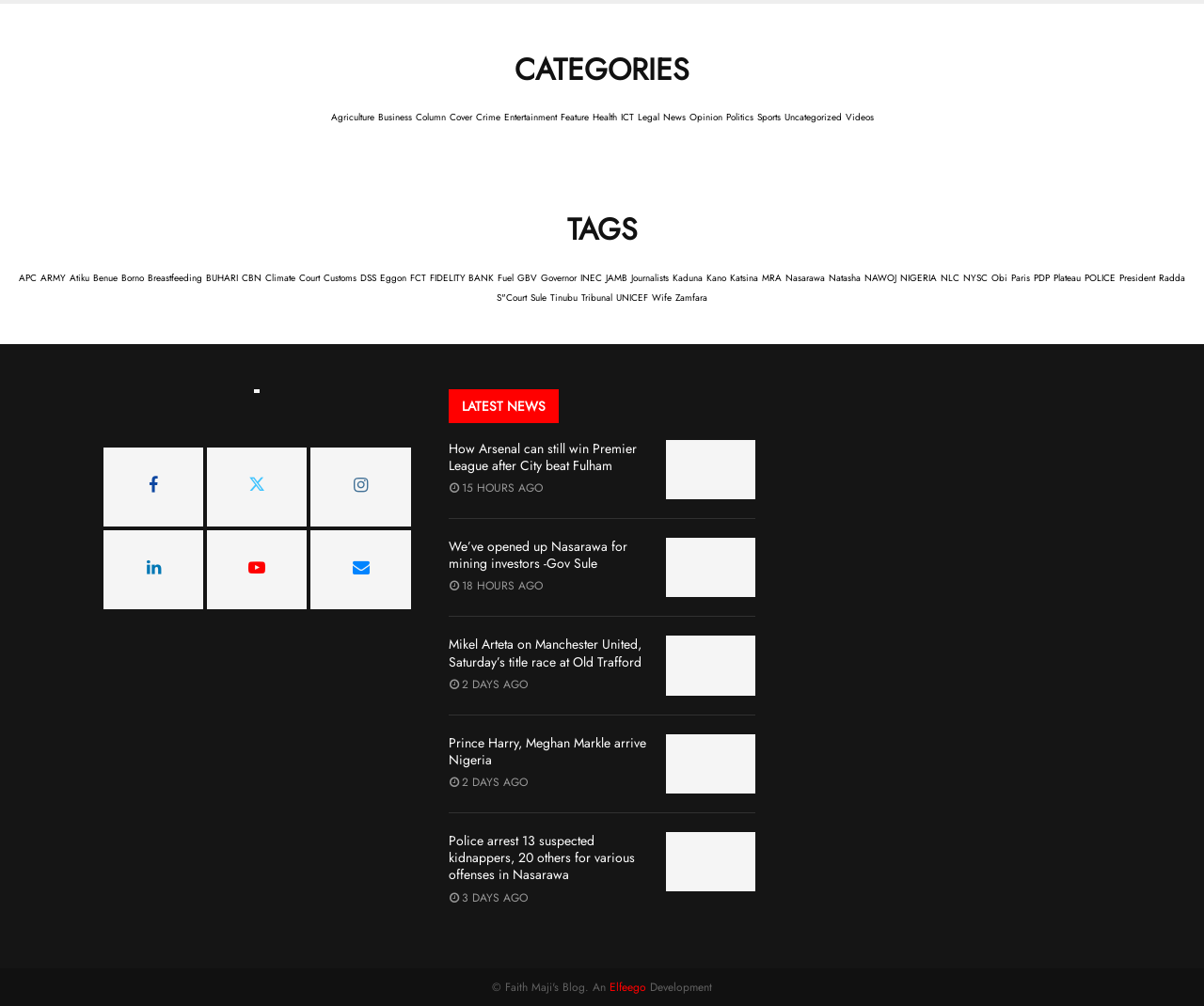Determine the bounding box coordinates of the clickable region to execute the instruction: "Read the latest news about 'How Arsenal can still win Premier League after City beat Fulham'". The coordinates should be four float numbers between 0 and 1, denoted as [left, top, right, bottom].

[0.372, 0.437, 0.546, 0.471]